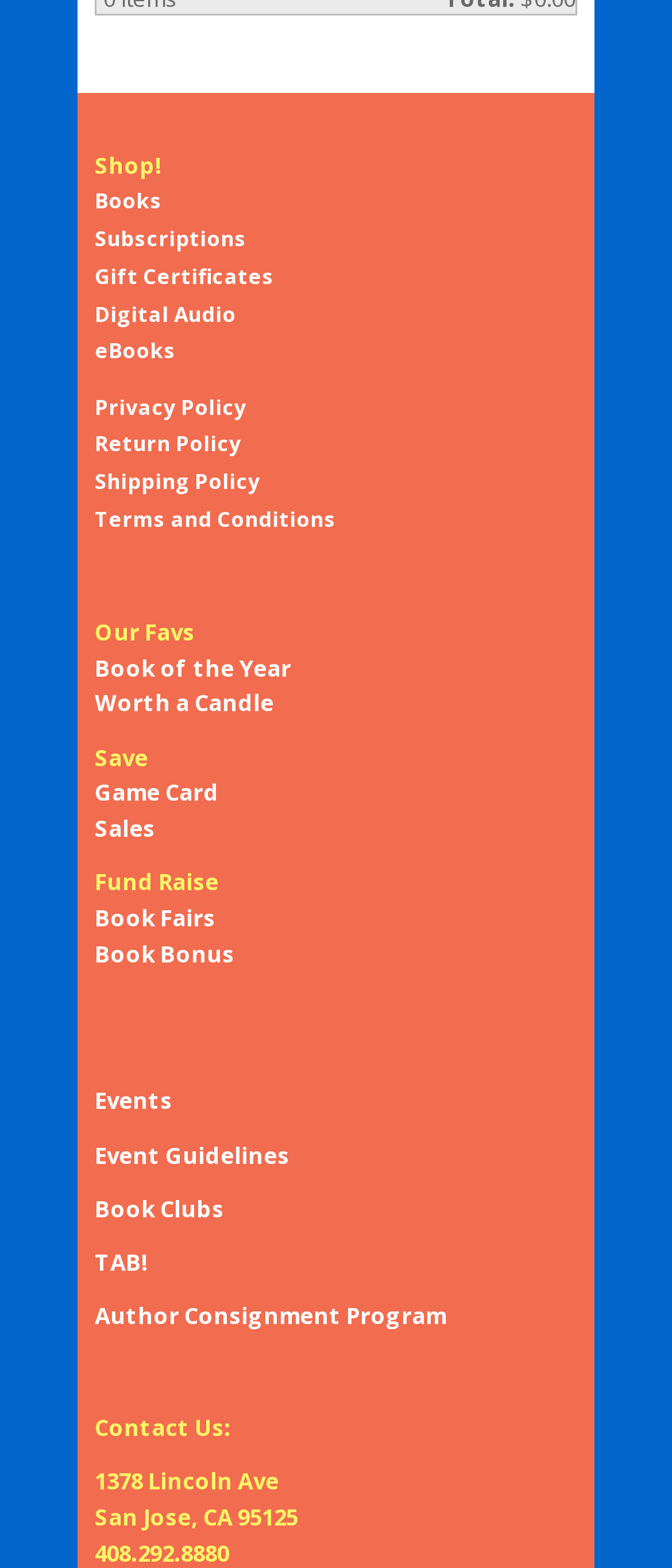Please identify the bounding box coordinates of the region to click in order to complete the task: "Check Privacy Policy". The coordinates must be four float numbers between 0 and 1, specified as [left, top, right, bottom].

[0.141, 0.249, 0.367, 0.269]